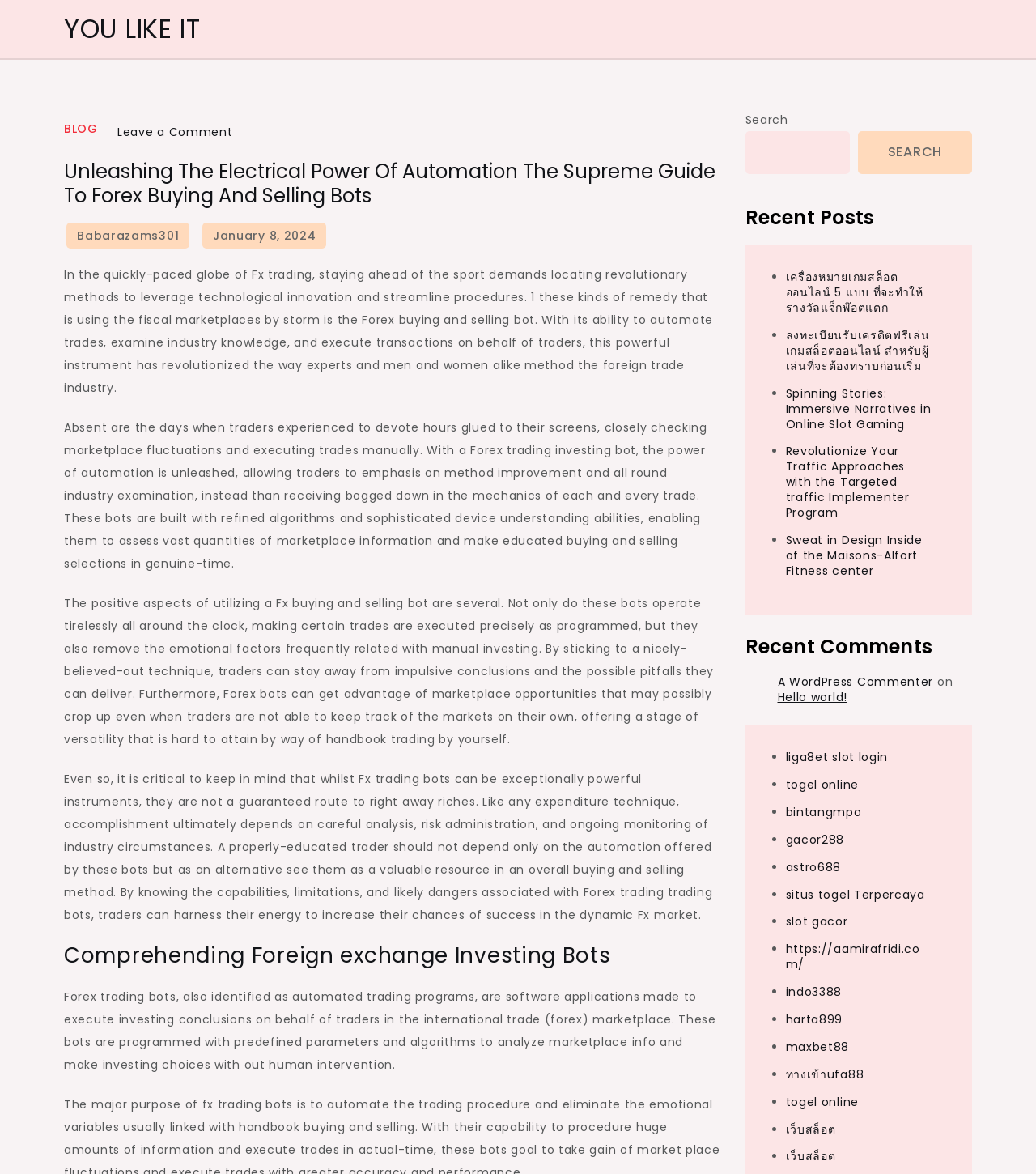Please provide the bounding box coordinates for the UI element as described: "liga8et slot login". The coordinates must be four floats between 0 and 1, represented as [left, top, right, bottom].

[0.758, 0.638, 0.857, 0.652]